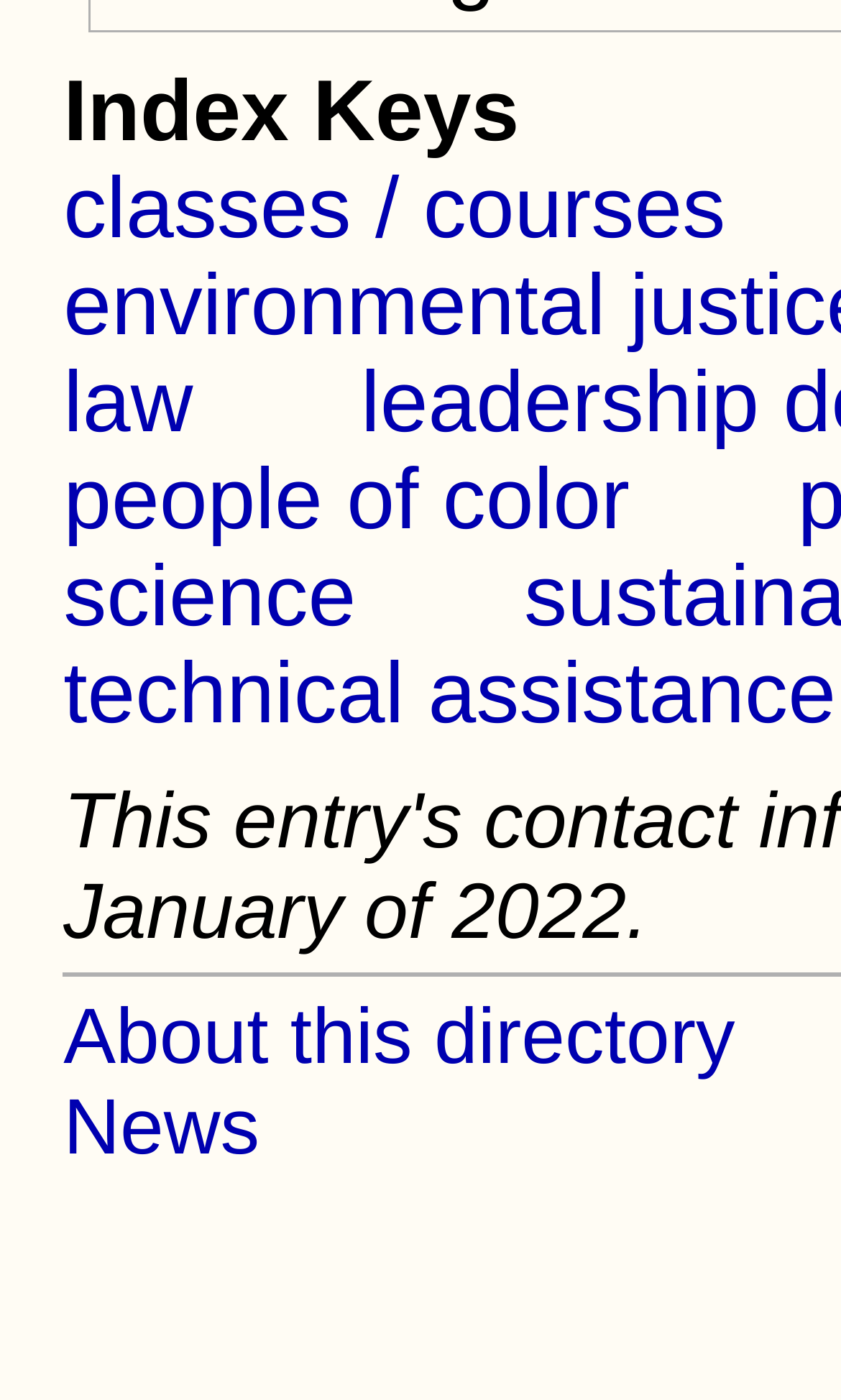Determine the bounding box coordinates in the format (top-left x, top-left y, bottom-right x, bottom-right y). Ensure all values are floating point numbers between 0 and 1. Identify the bounding box of the UI element described by: technical assistance

[0.075, 0.462, 0.994, 0.53]